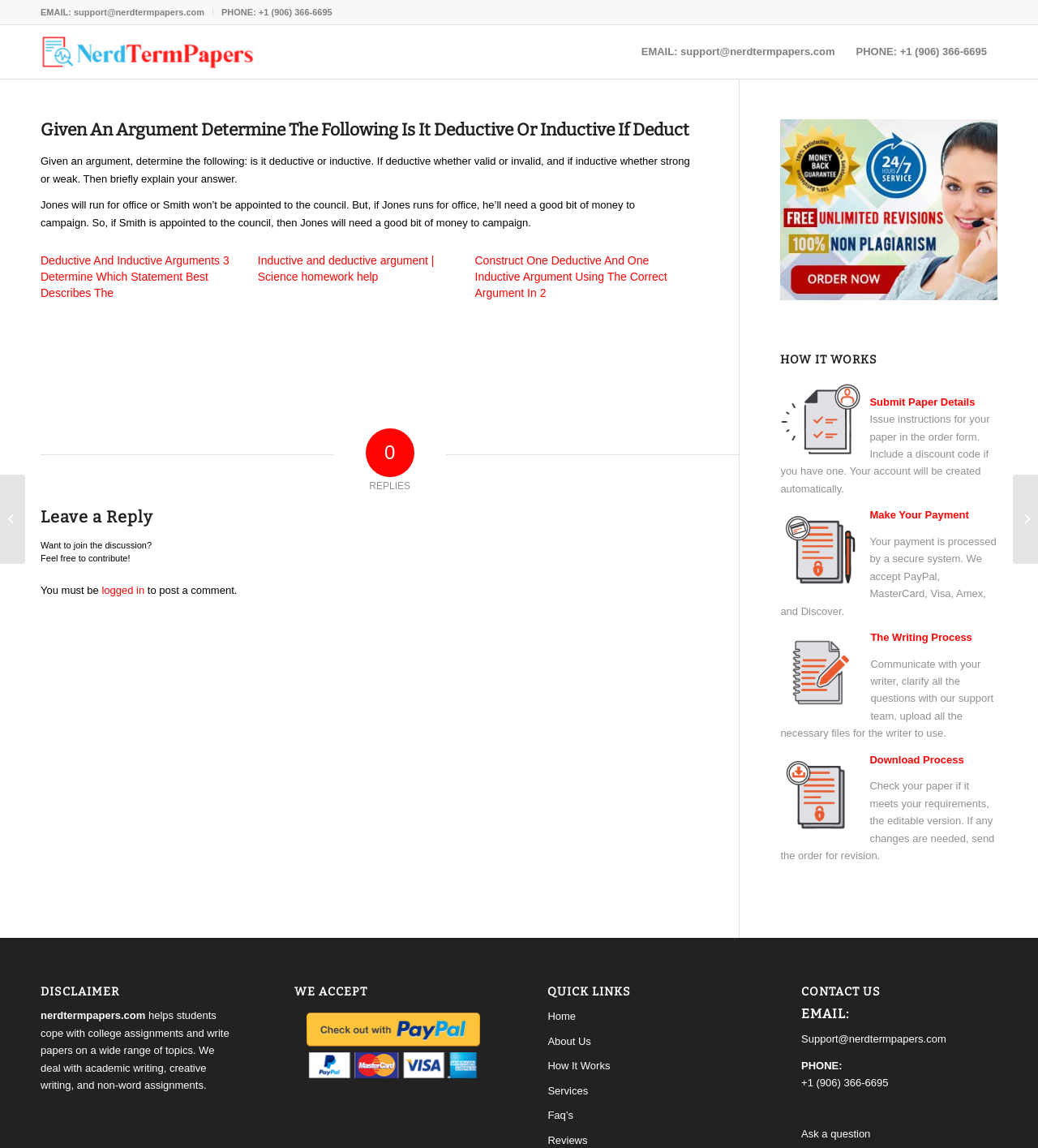Predict the bounding box of the UI element based on this description: "Simi Rain".

None